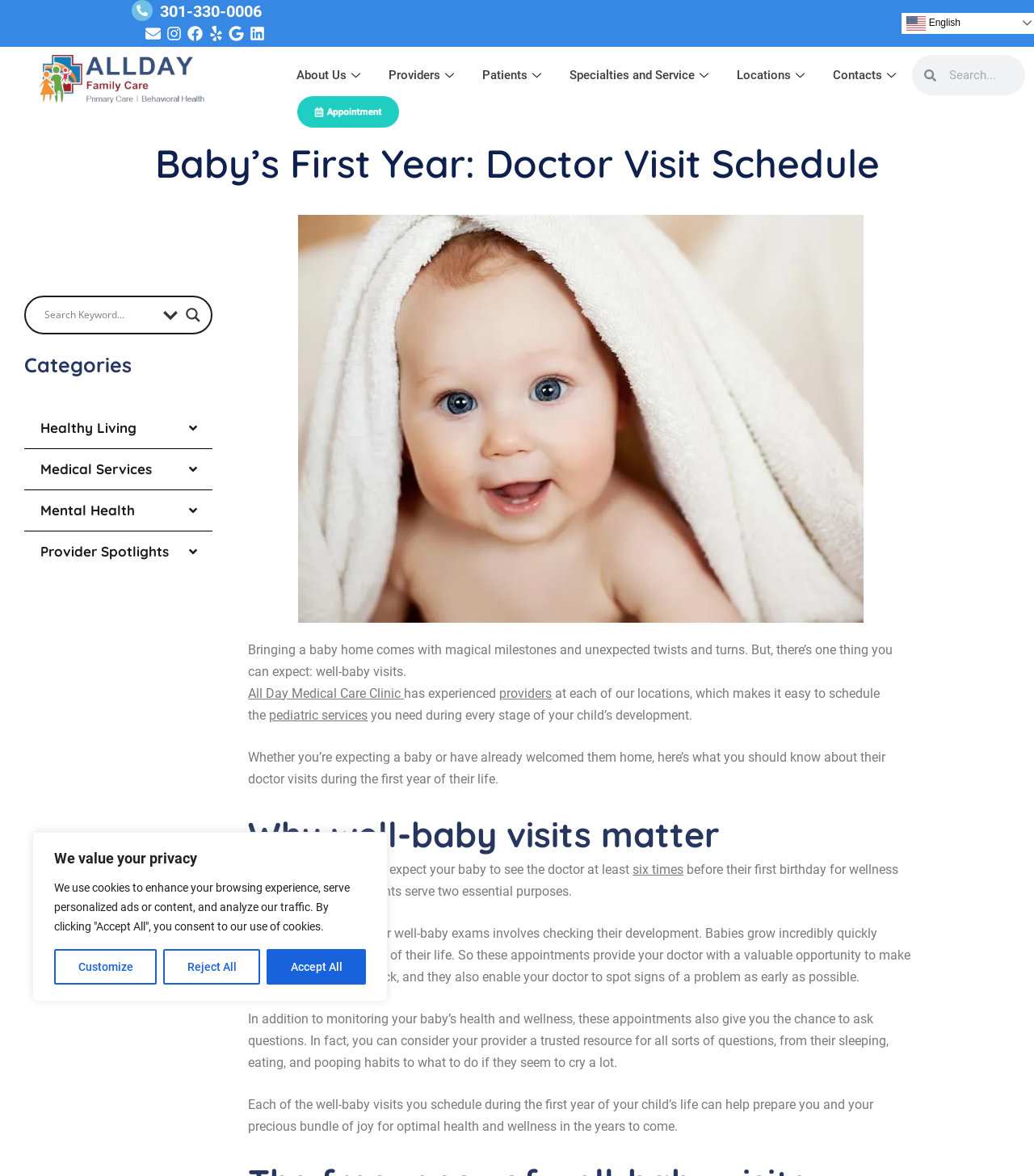What is the benefit of scheduling well-baby visits during the first year?
Offer a detailed and exhaustive answer to the question.

I found the answer by reading the text that says 'each of the well-baby visits you schedule during the first year of your child’s life can help prepare you and your precious bundle of joy for optimal health and wellness in the years to come'.